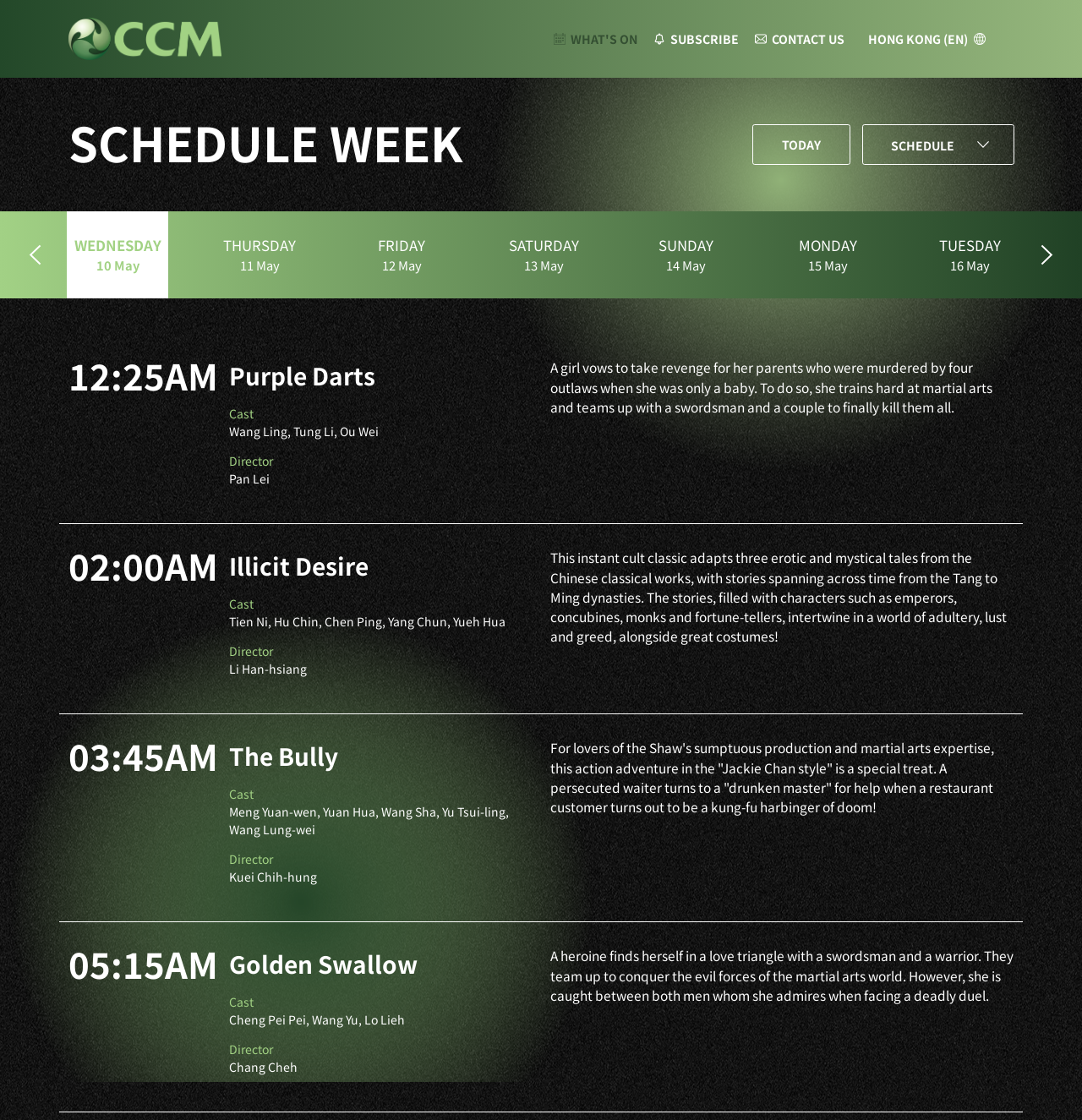Identify the bounding box coordinates for the region of the element that should be clicked to carry out the instruction: "Contact us". The bounding box coordinates should be four float numbers between 0 and 1, i.e., [left, top, right, bottom].

[0.698, 0.029, 0.78, 0.04]